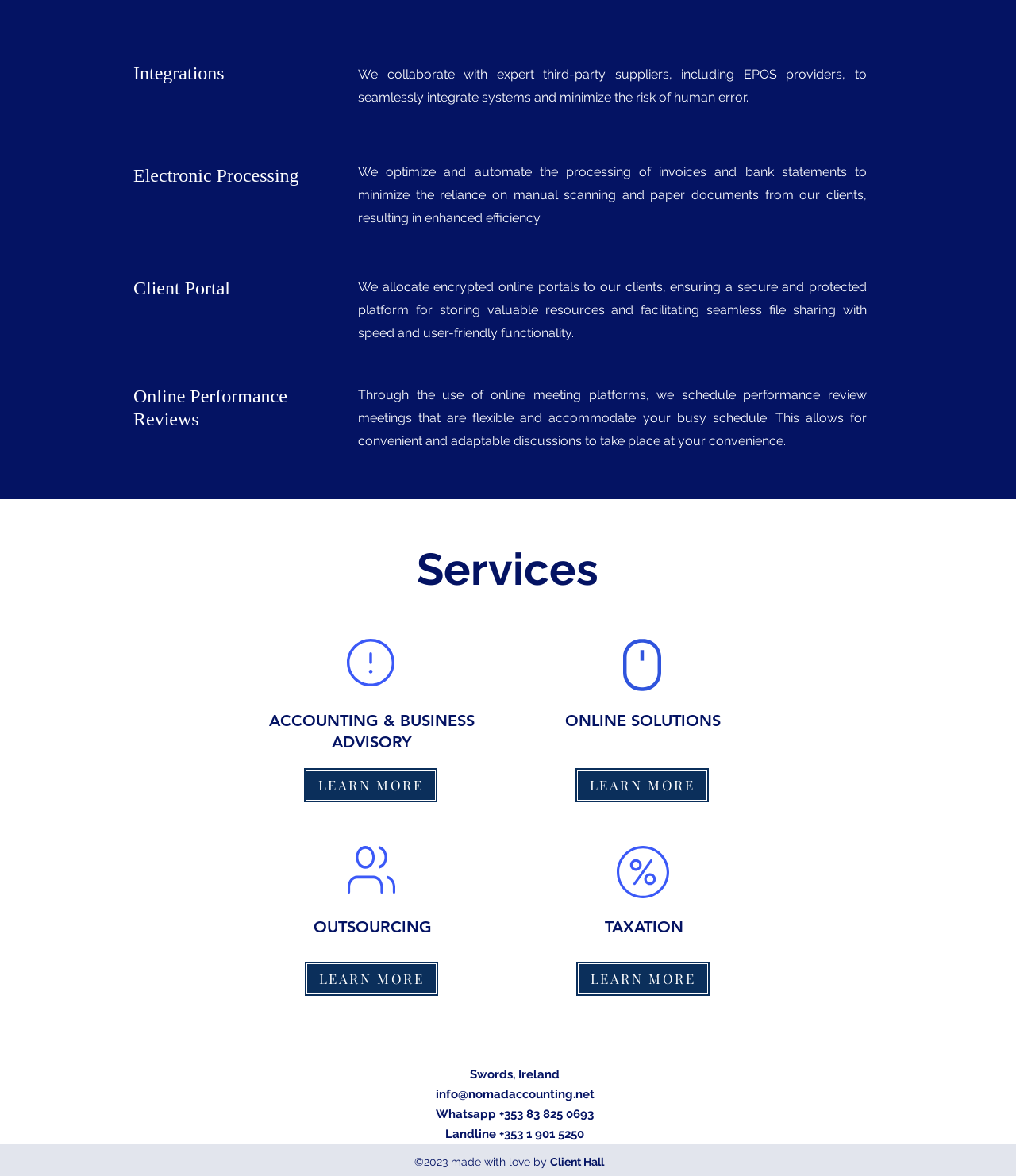What is the format of the performance review meetings?
Observe the image and answer the question with a one-word or short phrase response.

Online